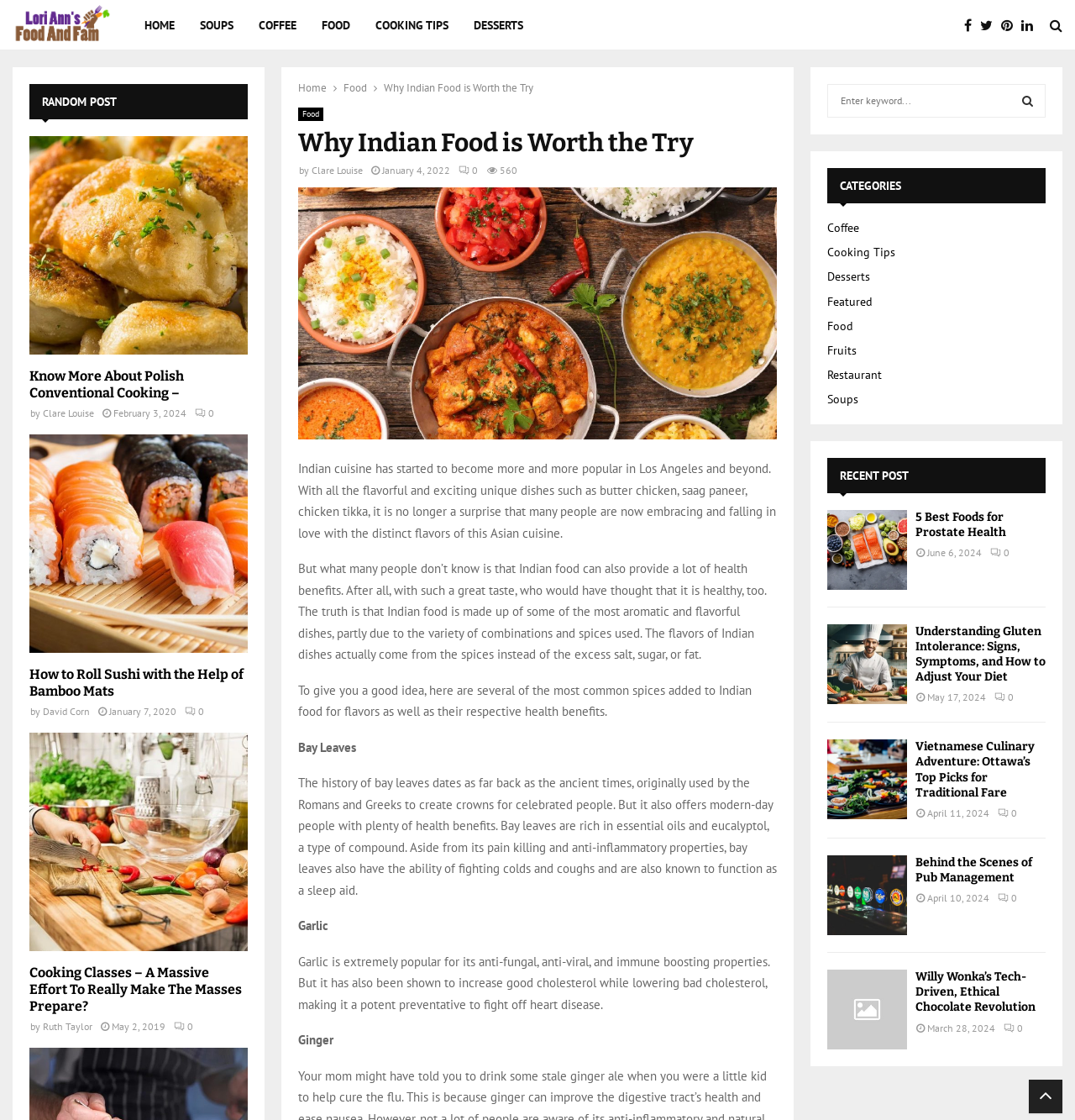Using the information from the screenshot, answer the following question thoroughly:
What is the main topic of this webpage?

Based on the webpage content, the main topic is Indian food, as it discusses the popularity of Indian cuisine, its health benefits, and the use of spices in Indian cooking.